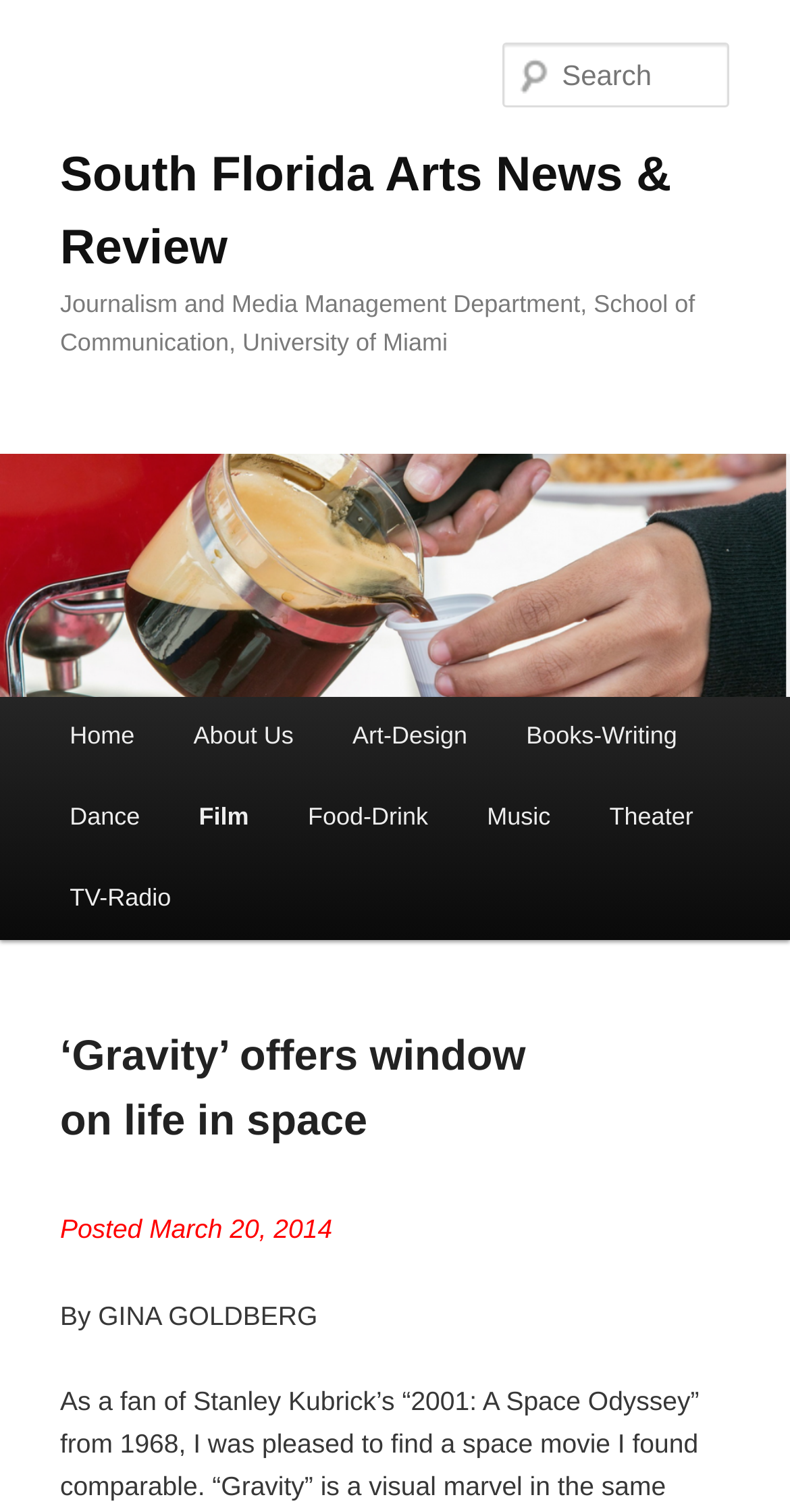Using the description "parent_node: Search name="s" placeholder="Search"", predict the bounding box of the relevant HTML element.

[0.637, 0.028, 0.924, 0.071]